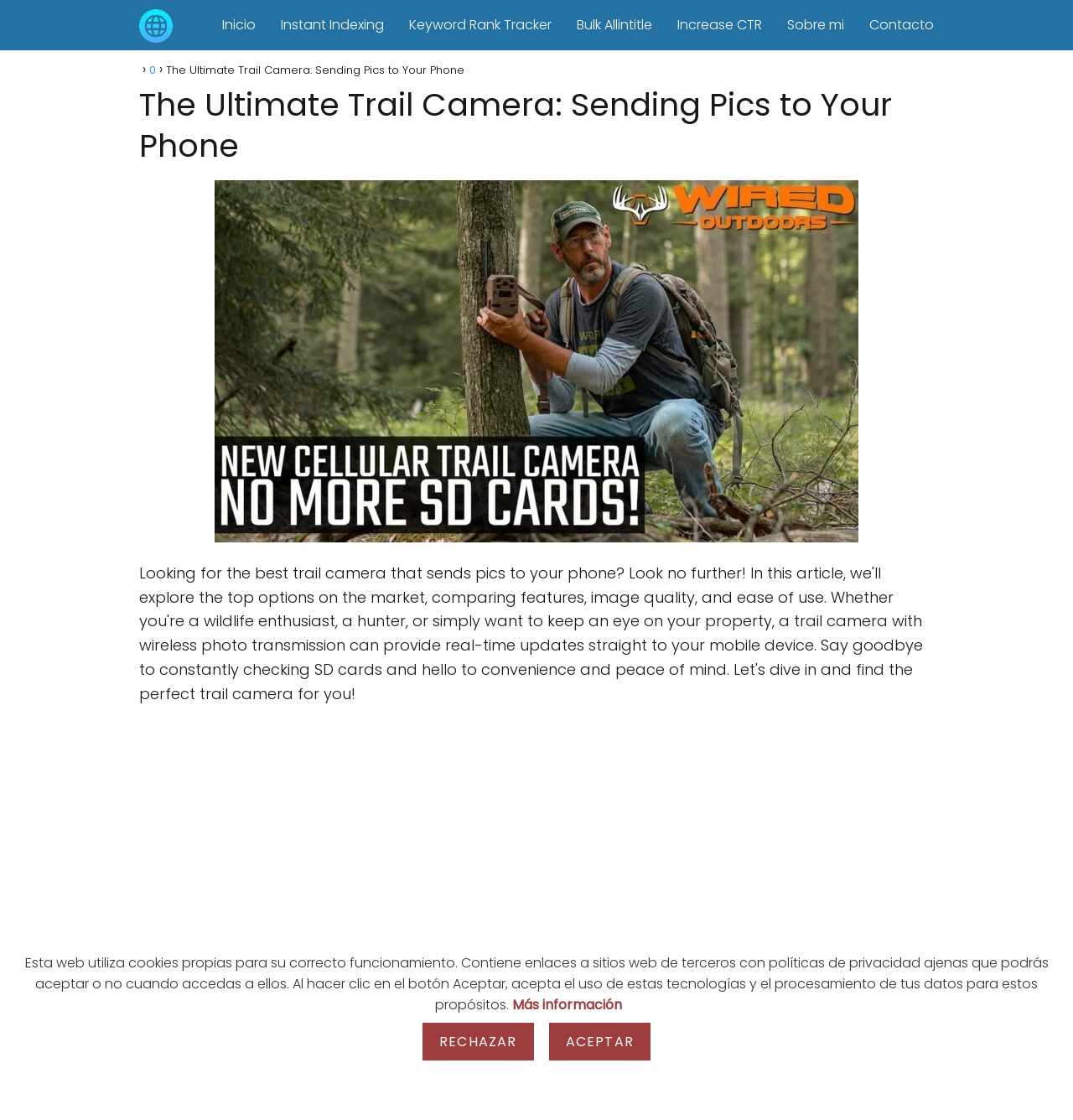Determine and generate the text content of the webpage's headline.

The Ultimate Trail Camera: Sending Pics to Your Phone